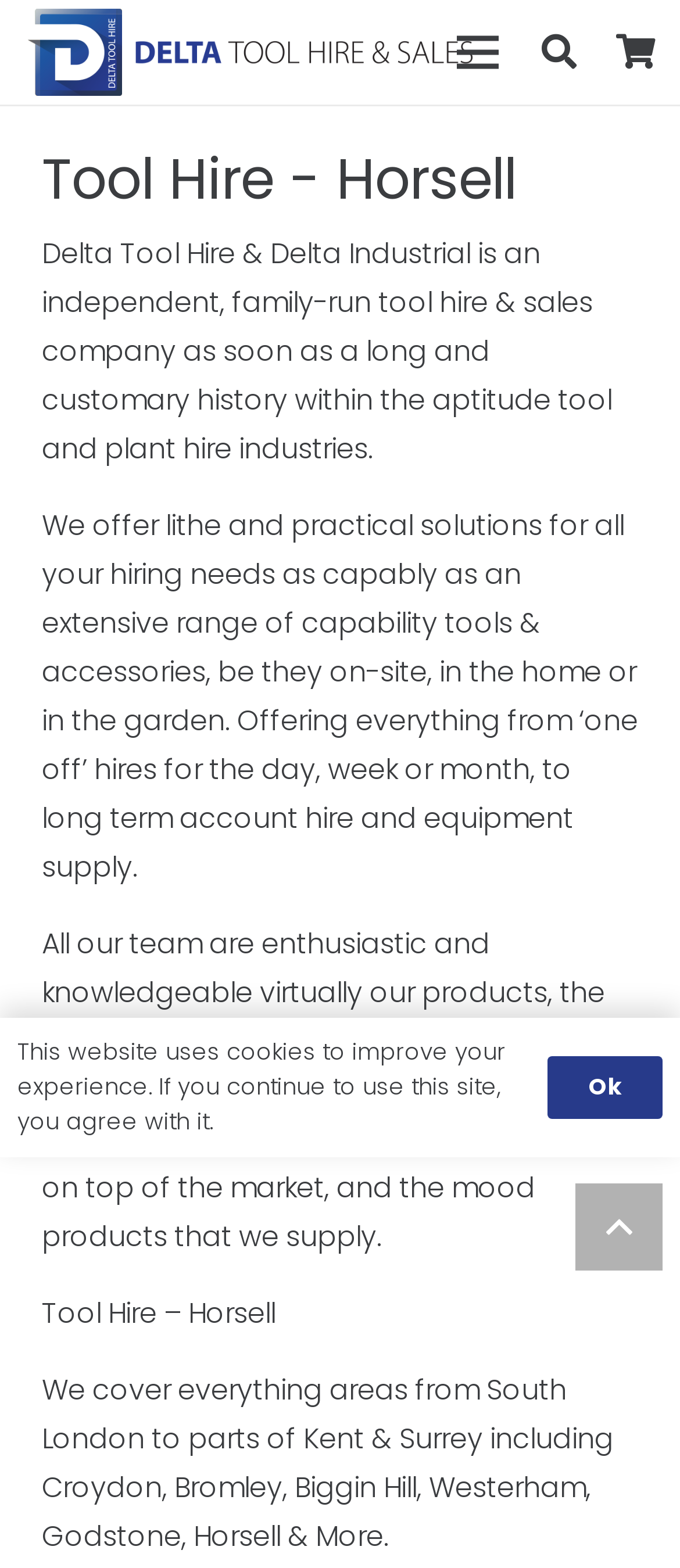Respond to the question below with a concise word or phrase:
What areas do they cover?

South London to parts of Kent & Surrey